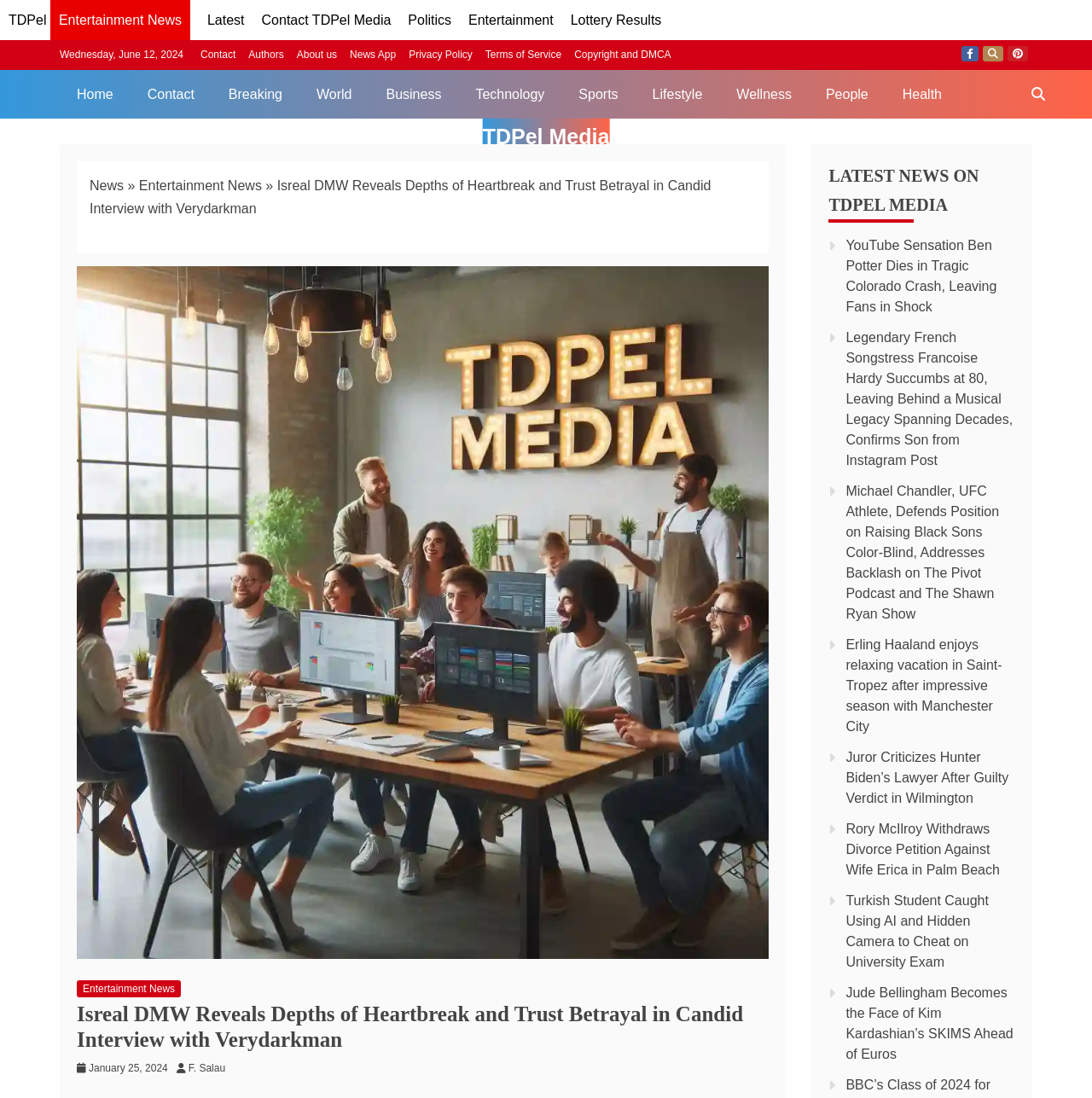Give a succinct answer to this question in a single word or phrase: 
How many news articles are listed on the webpage?

8